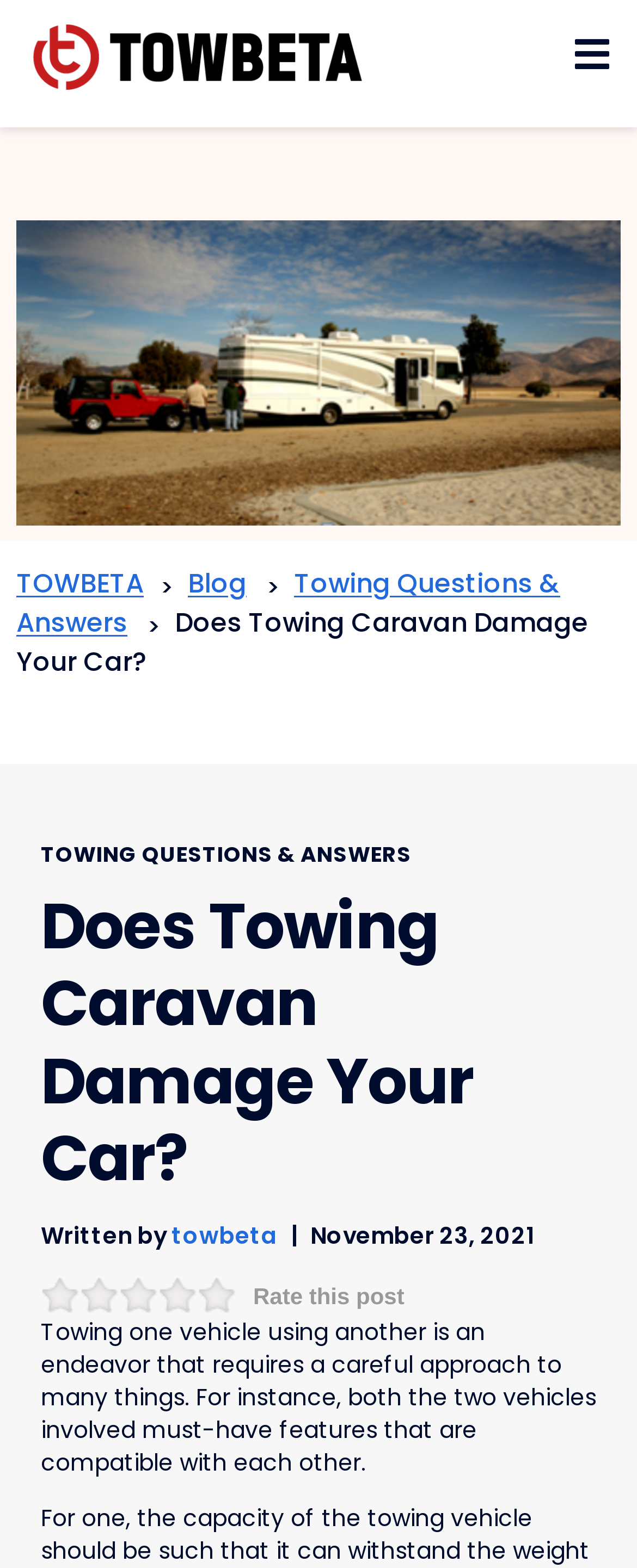Based on the element description: "Reject", identify the bounding box coordinates for this UI element. The coordinates must be four float numbers between 0 and 1, listed as [left, top, right, bottom].

None